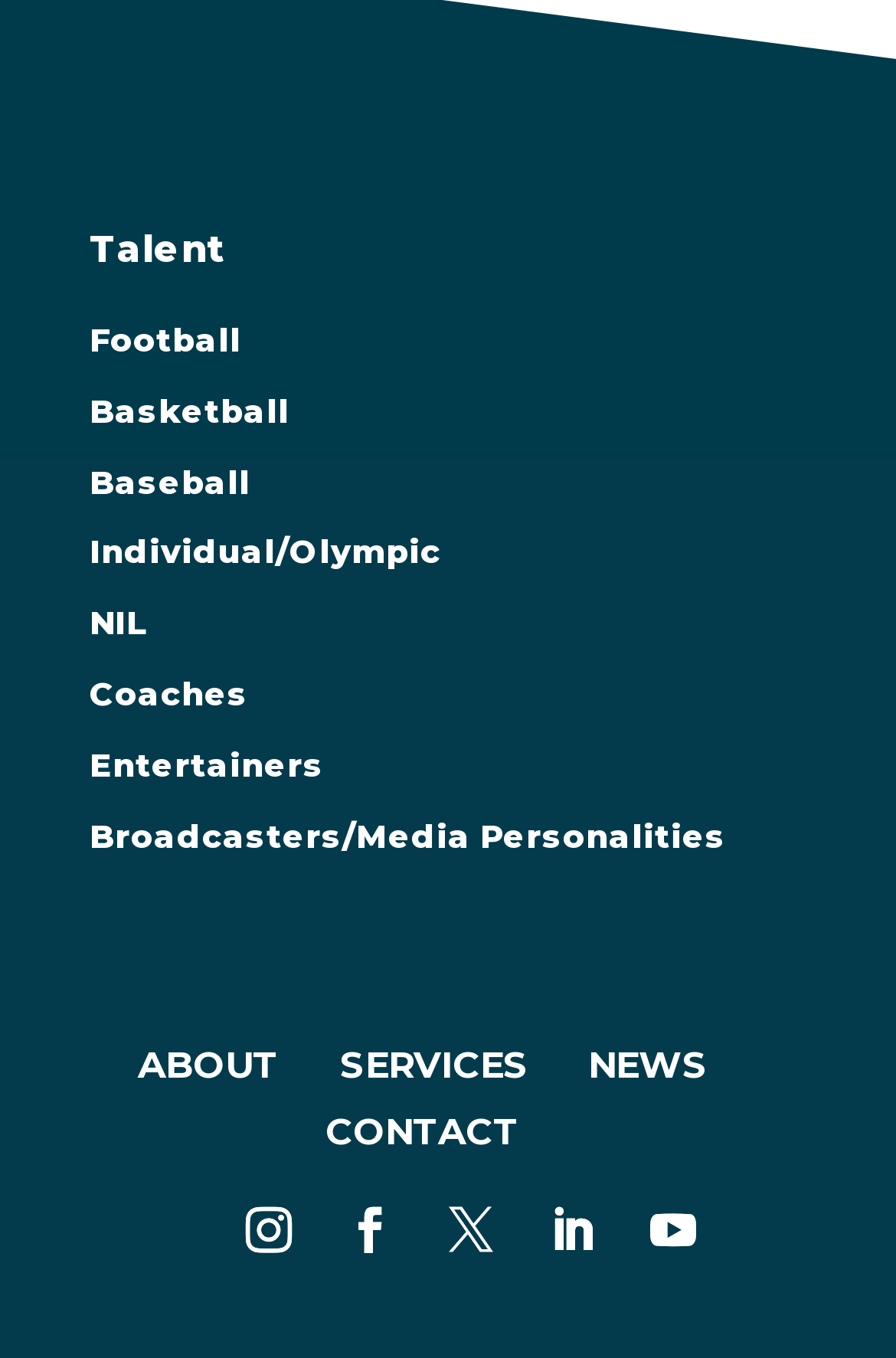Identify the bounding box coordinates of the clickable section necessary to follow the following instruction: "Click on Football". The coordinates should be presented as four float numbers from 0 to 1, i.e., [left, top, right, bottom].

[0.1, 0.235, 0.269, 0.266]